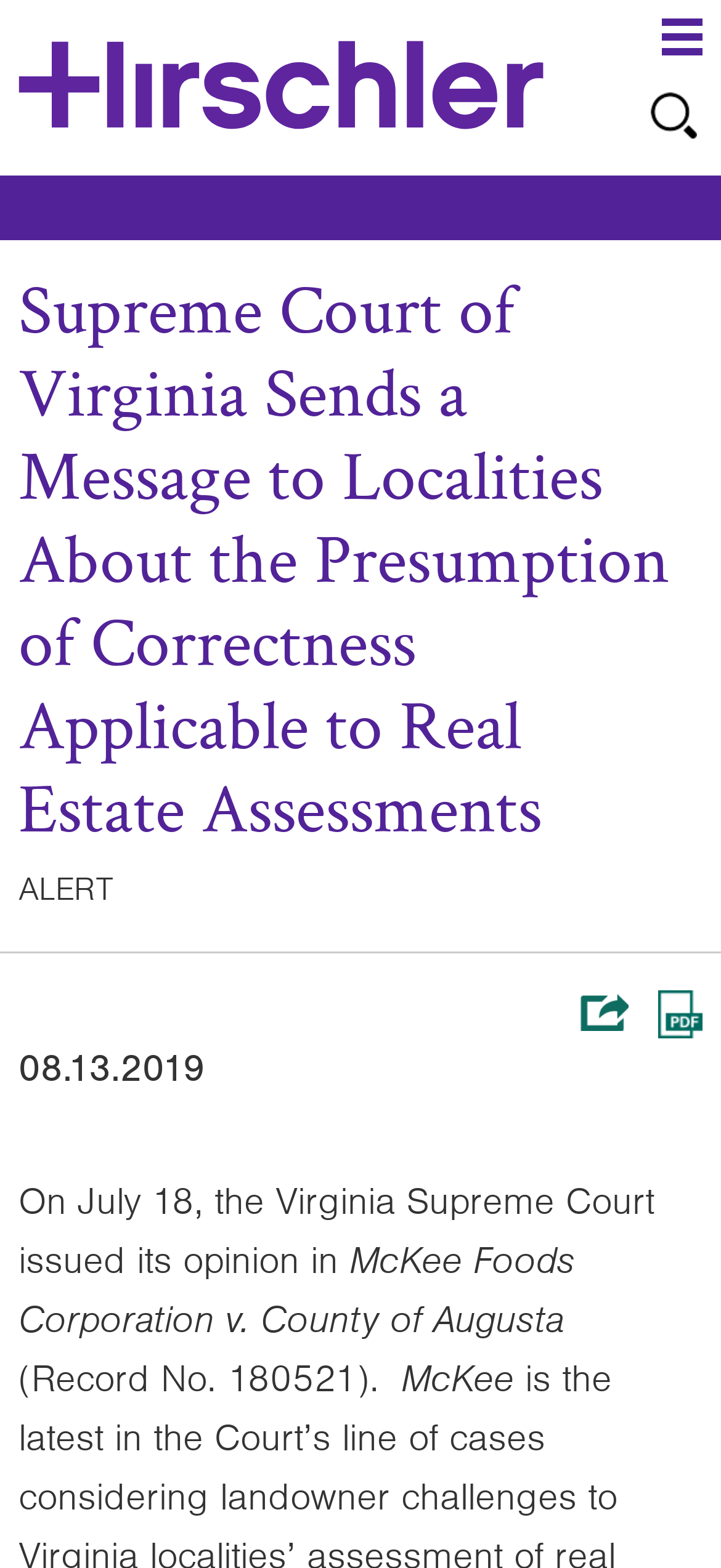Please respond to the question with a concise word or phrase:
What is the text on the top-left corner of the webpage?

Hirschler Fleischer